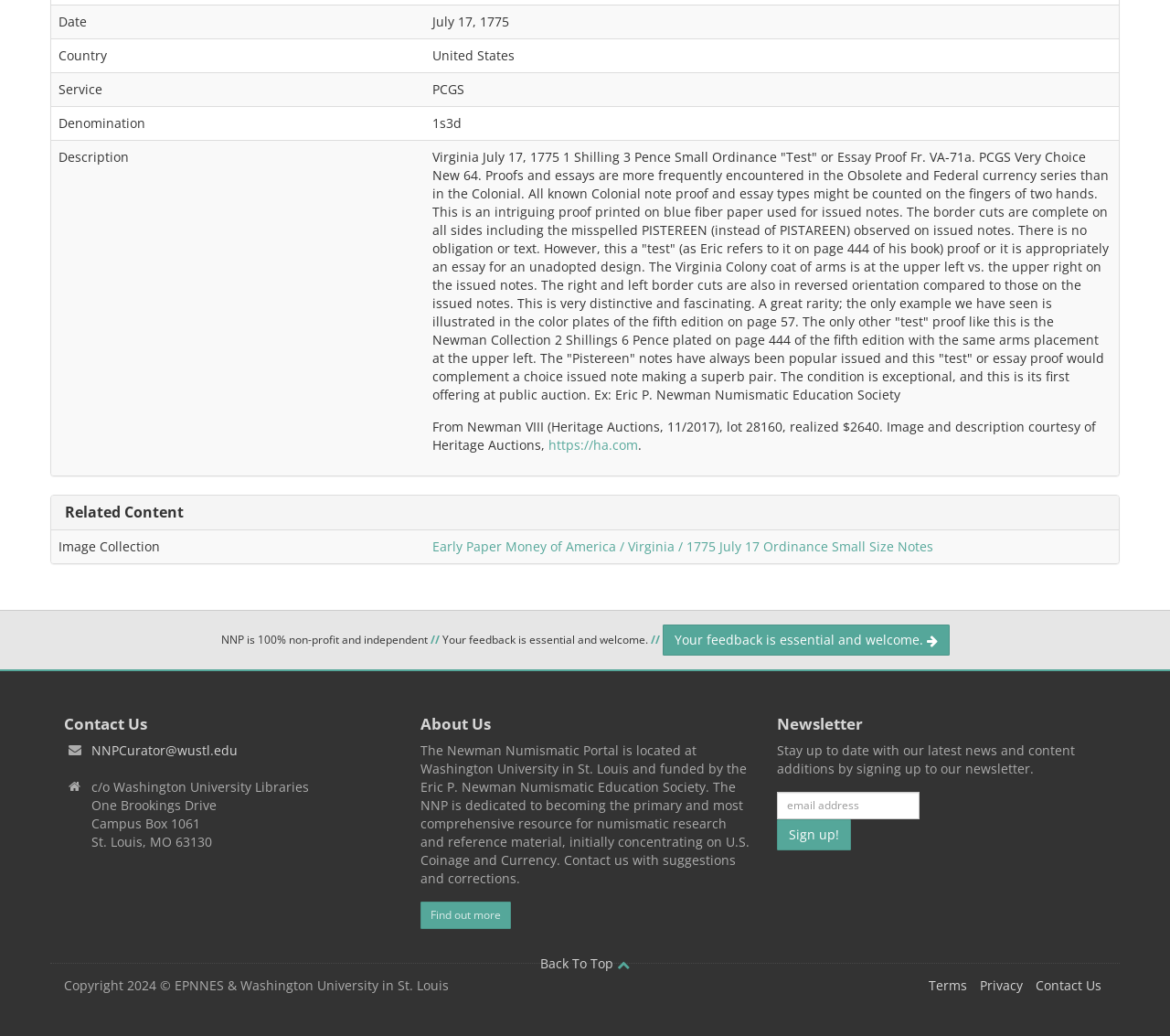Specify the bounding box coordinates for the region that must be clicked to perform the given instruction: "Subscribe to our mailing list".

[0.664, 0.764, 0.786, 0.791]